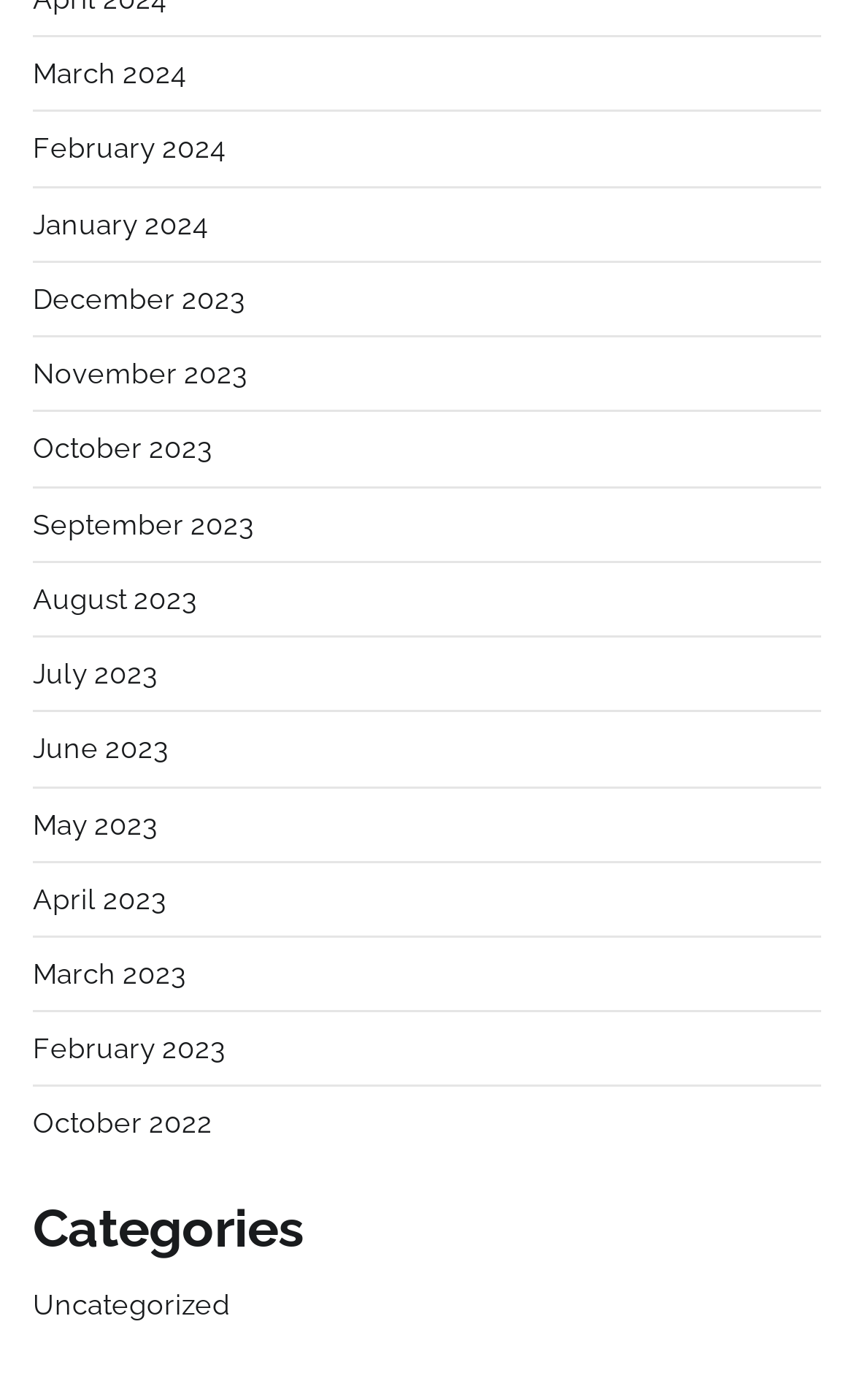How many months are listed?
Relying on the image, give a concise answer in one word or a brief phrase.

15